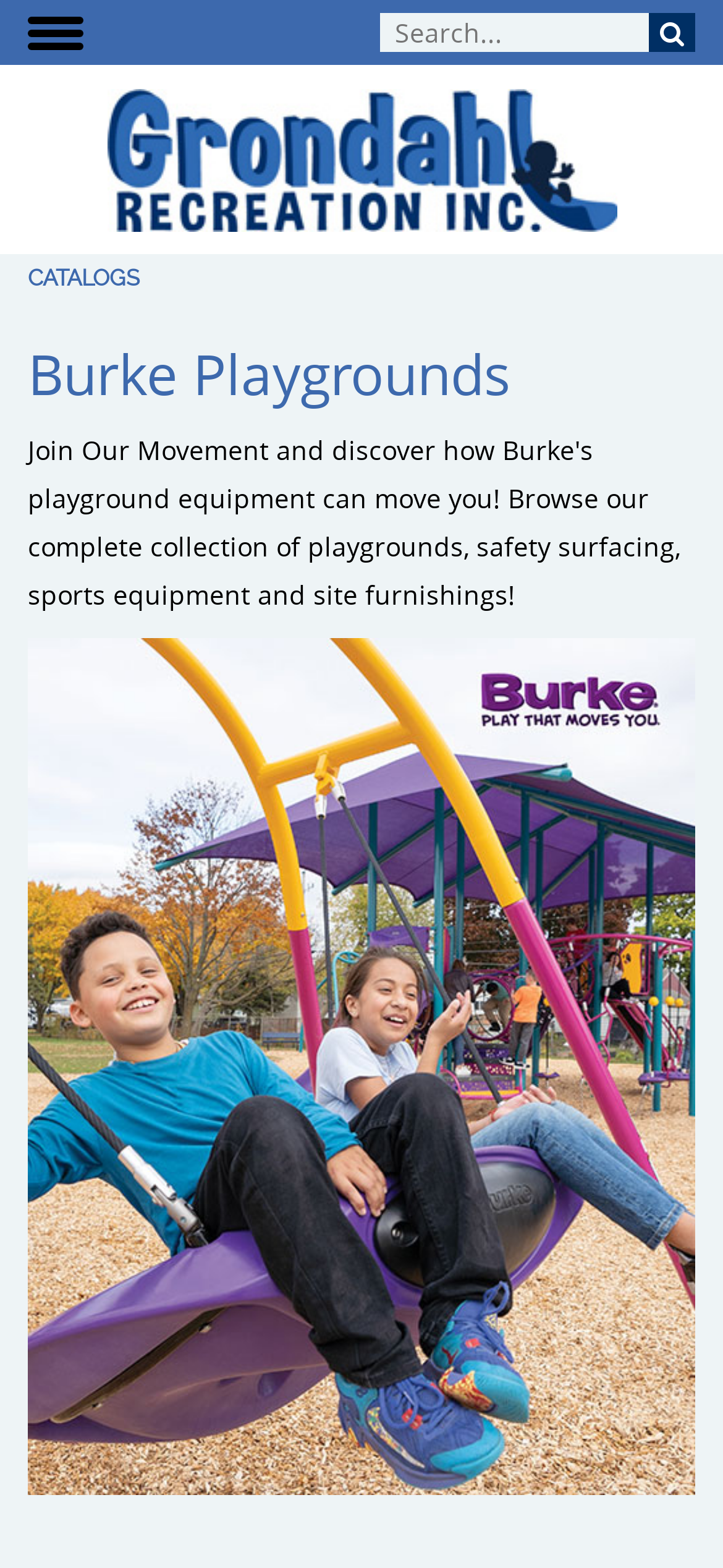Give a concise answer of one word or phrase to the question: 
What type of amenities are offered by the webpage?

Site Amenities